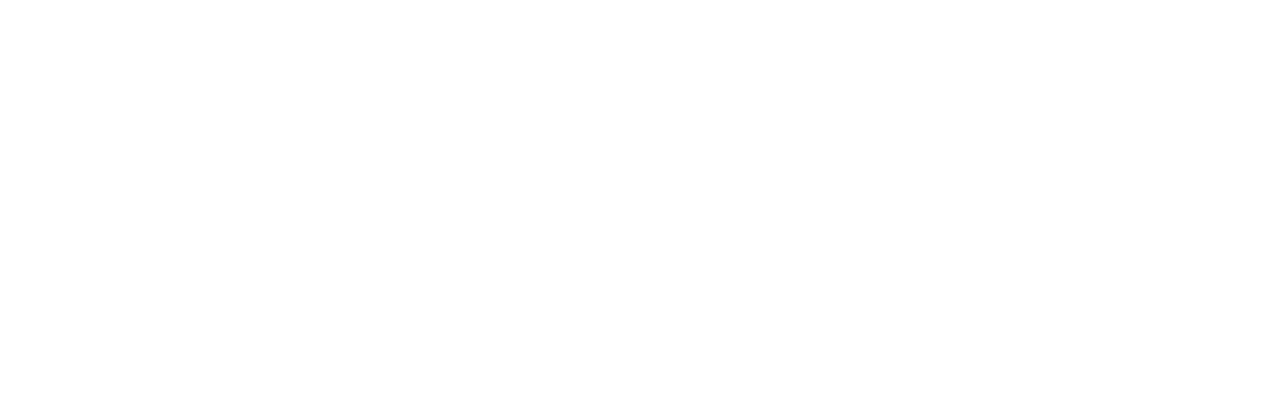Describe the image thoroughly, including all noticeable details.

The image showcases a visually striking representation of the "Obsidian Oak," a rich black oak characterized by dark gray backlighting that highlights the intricate long grains of the oak. This stunning visual not only exemplifies the aesthetic appeal of the material but also emphasizes its potential as a flooring option that enhances the overall appearance of stairs. It is presented in the context of BestTread™, which offers durable and visually appealing finishes designed to complement various design styles. This image serves as a part of an illustration aimed at convincing potential customers of the elegance and functionality of the BestTread™ finishes.